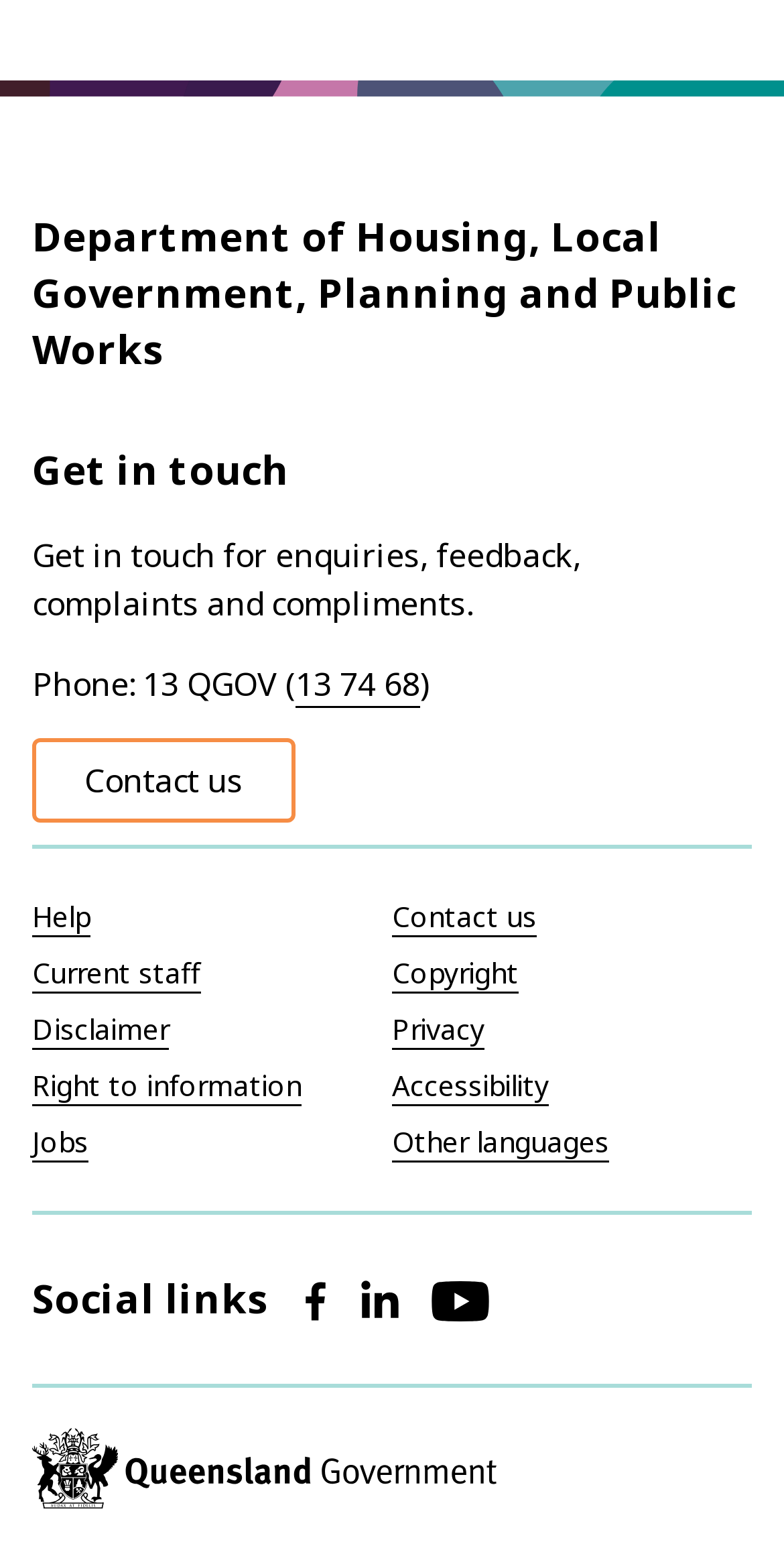Determine the bounding box coordinates for the UI element matching this description: "Facebook icon Facebook".

[0.362, 0.827, 0.464, 0.852]